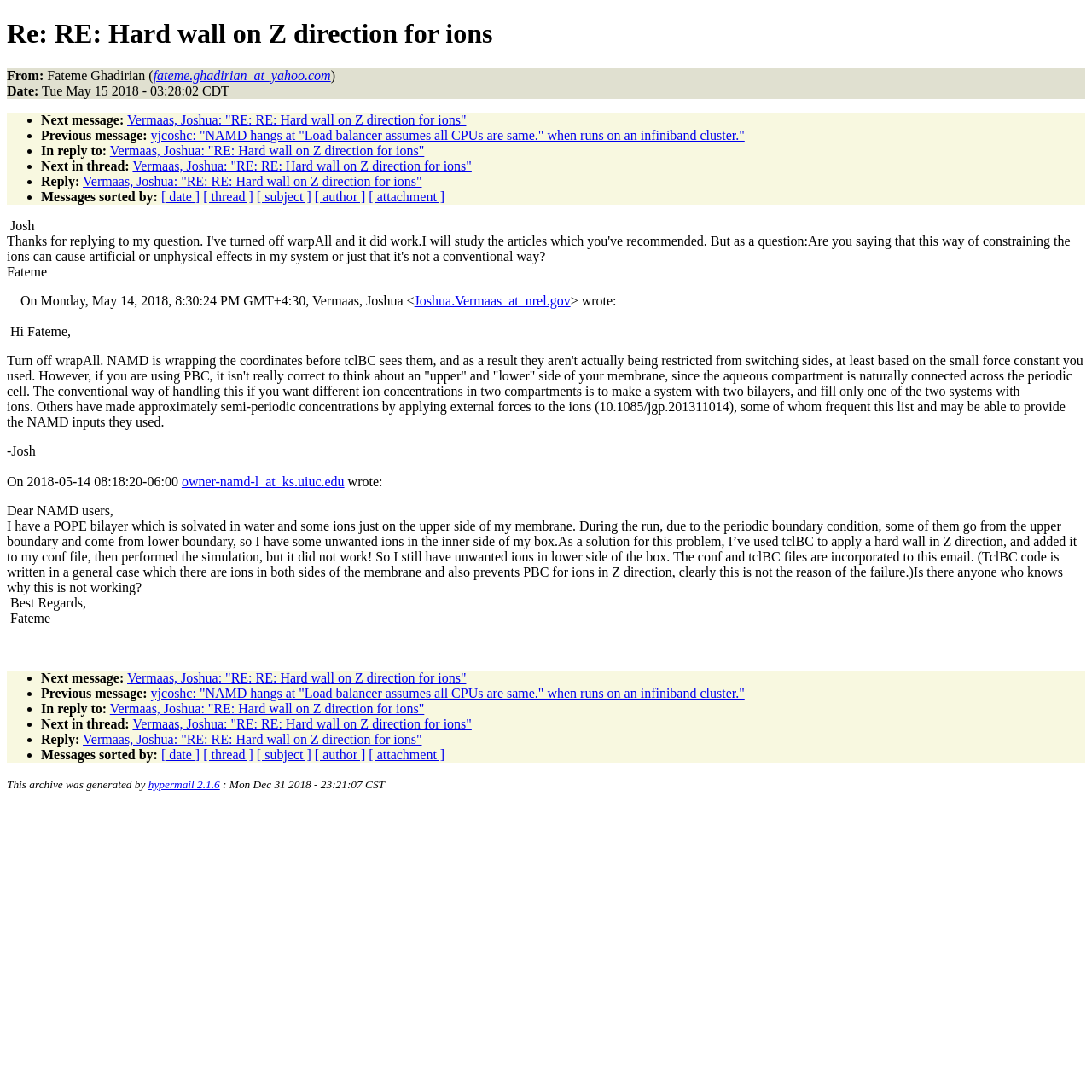Specify the bounding box coordinates of the region I need to click to perform the following instruction: "Reply to the message". The coordinates must be four float numbers in the range of 0 to 1, i.e., [left, top, right, bottom].

[0.076, 0.159, 0.386, 0.173]